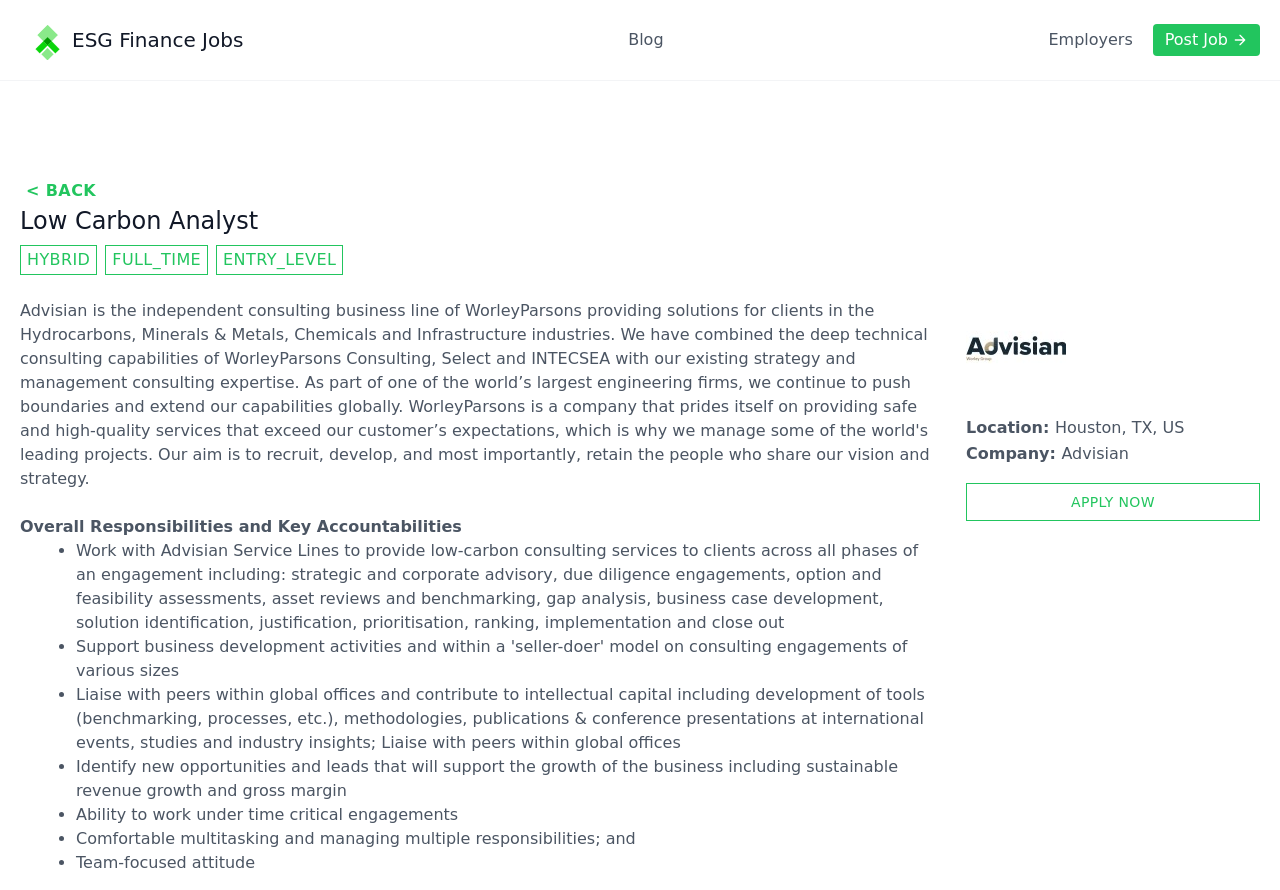What is the job title of the job posting?
Please respond to the question with a detailed and thorough explanation.

I determined the job title by looking at the heading 'Low Carbon Analyst' which is located at the top of the webpage, indicating that it is the main title of the job posting.